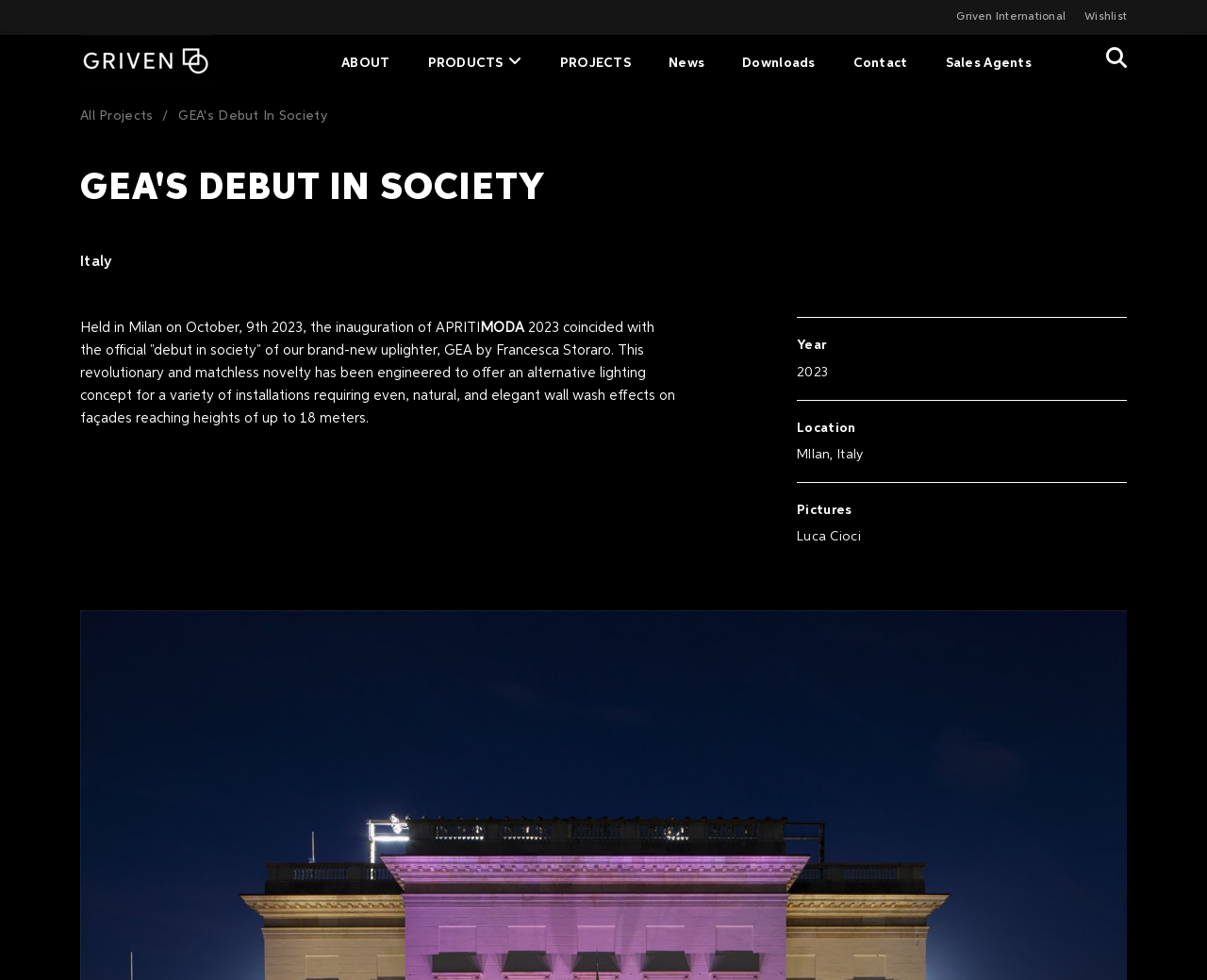Please mark the bounding box coordinates of the area that should be clicked to carry out the instruction: "View Wishlist".

[0.883, 0.012, 0.934, 0.023]